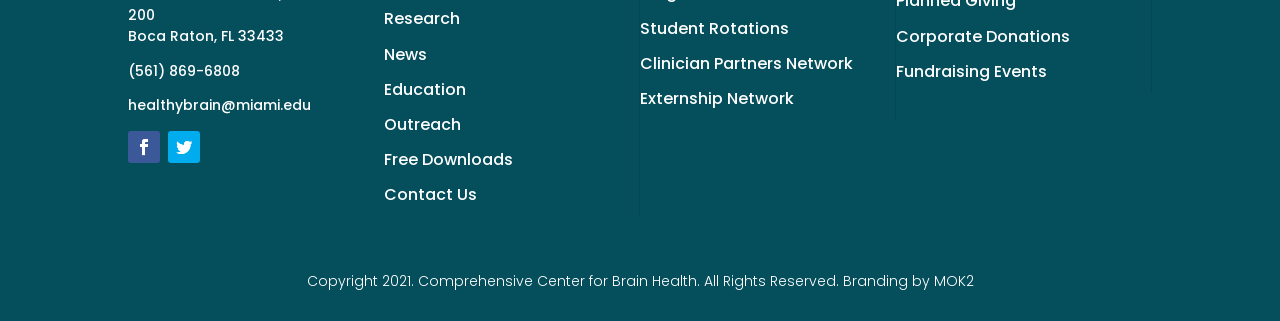How many social media links are available?
Based on the image, give a one-word or short phrase answer.

2